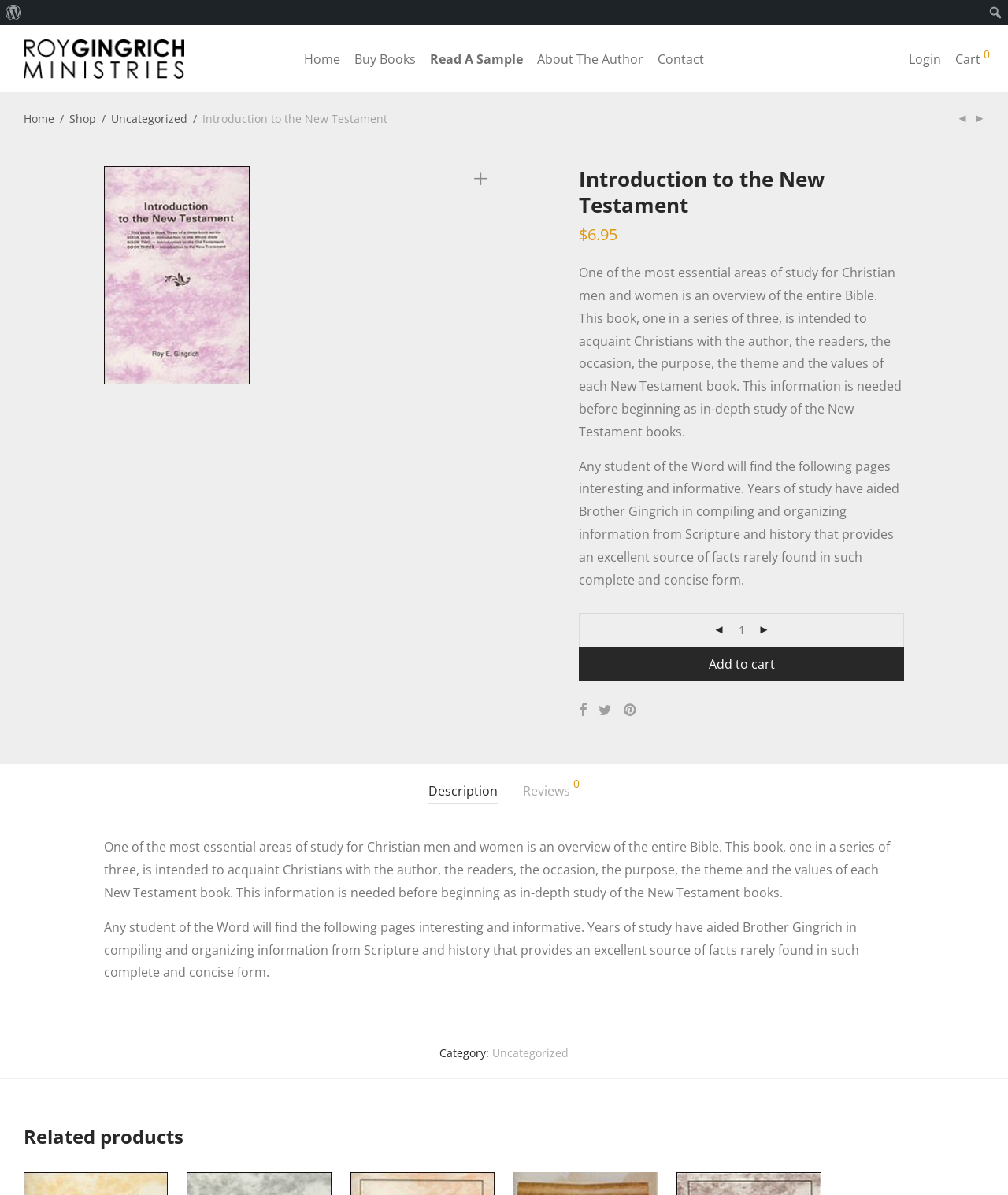Generate a thorough caption that explains the contents of the webpage.

This webpage is about a book titled "Introduction to the New Testament" by Roy Gingrich. At the top left corner, there is a logo and a link to "Roy Gingrich Book Ministries". Next to it, there are several navigation links, including "Home", "Buy Books", "Read A Sample", "About The Author", "Contact", "Login", and "Cart 0". 

Below the navigation links, there is a secondary navigation menu with links to "Home", "Shop", and "Uncategorized". To the right of this menu, there is a title "Introduction to the New Testament" and a search icon.

On the main content area, there is a large image of the book cover, with a link to the book's details below it. The book's title and price ($6.95) are displayed prominently. There is a brief description of the book, which explains that it provides an overview of the entire Bible and is intended to acquaint Christians with the author, readers, occasion, purpose, theme, and values of each New Testament book.

Below the book description, there are several social media links and an "Add to cart" button. There is also a tab list with two tabs: "Description" and "Reviews 0". The "Description" tab is selected by default and displays the same book description as above. 

At the bottom of the page, there is a category section with a link to "Uncategorized" and a "Related products" heading, although no related products are displayed. There is also a search box at the top right corner of the page.